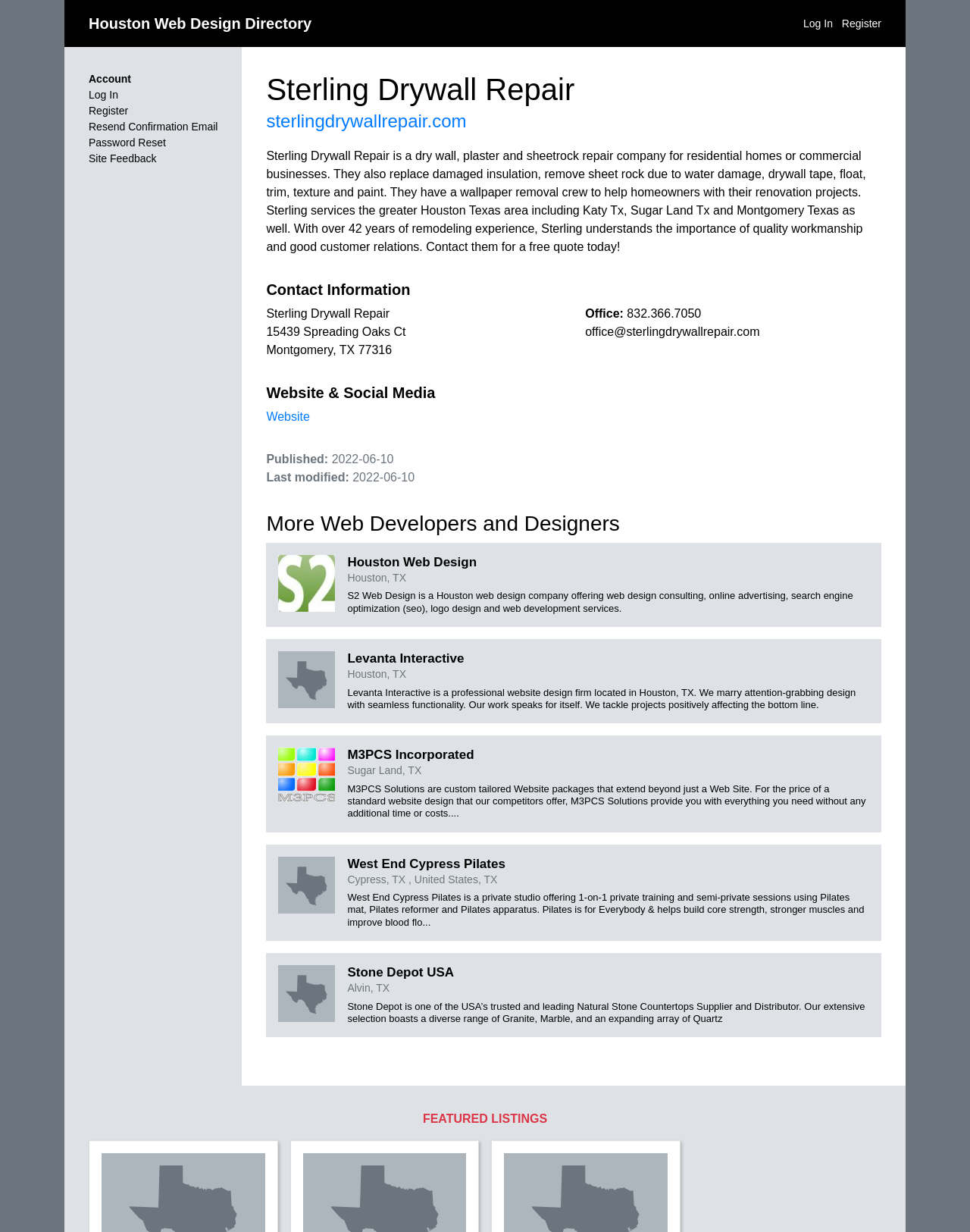Please determine the bounding box coordinates of the section I need to click to accomplish this instruction: "Click on the 'Log In' link".

[0.828, 0.014, 0.859, 0.024]